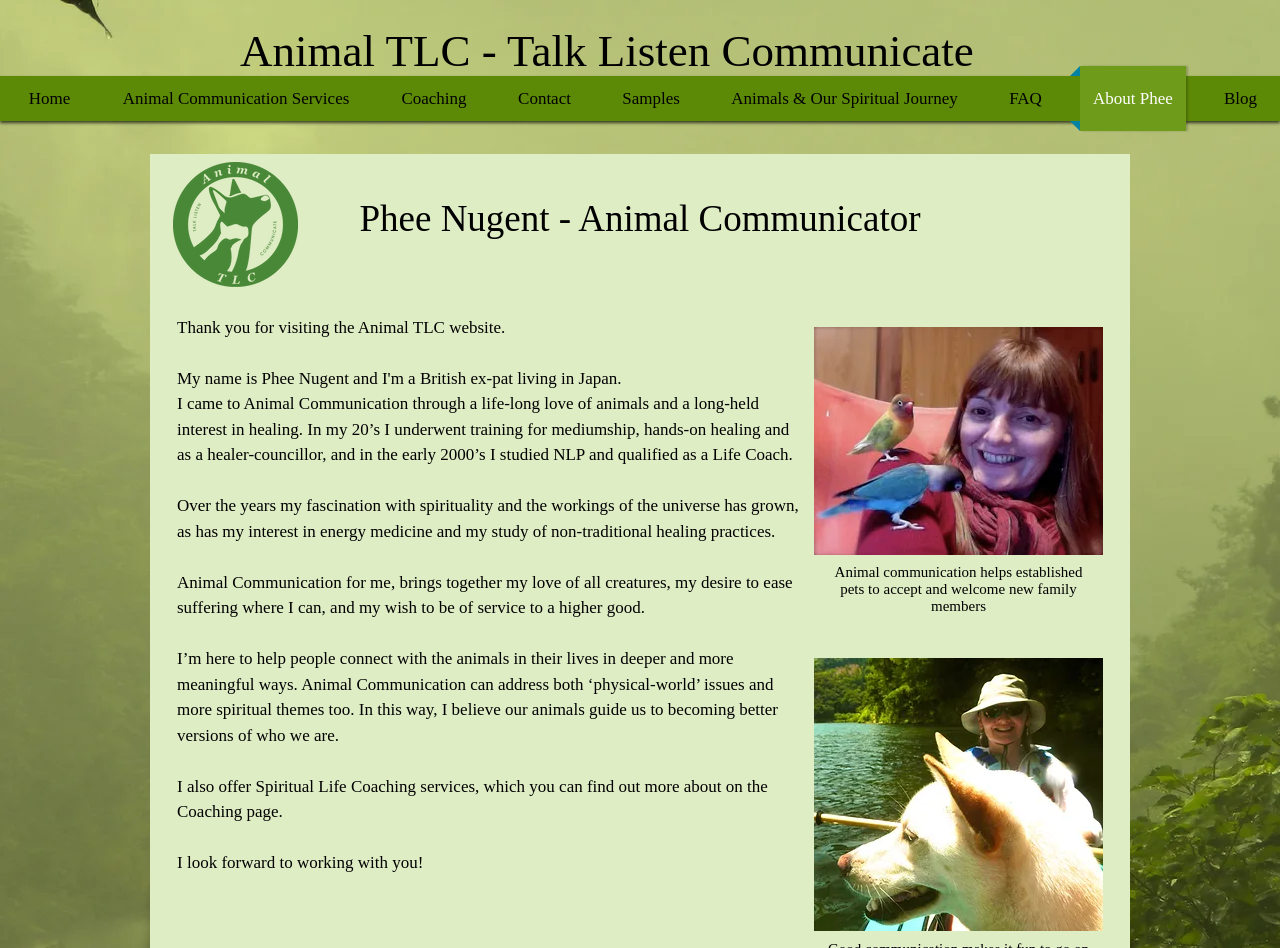Identify and provide the main heading of the webpage.

Animal TLC - Talk Listen Communicate